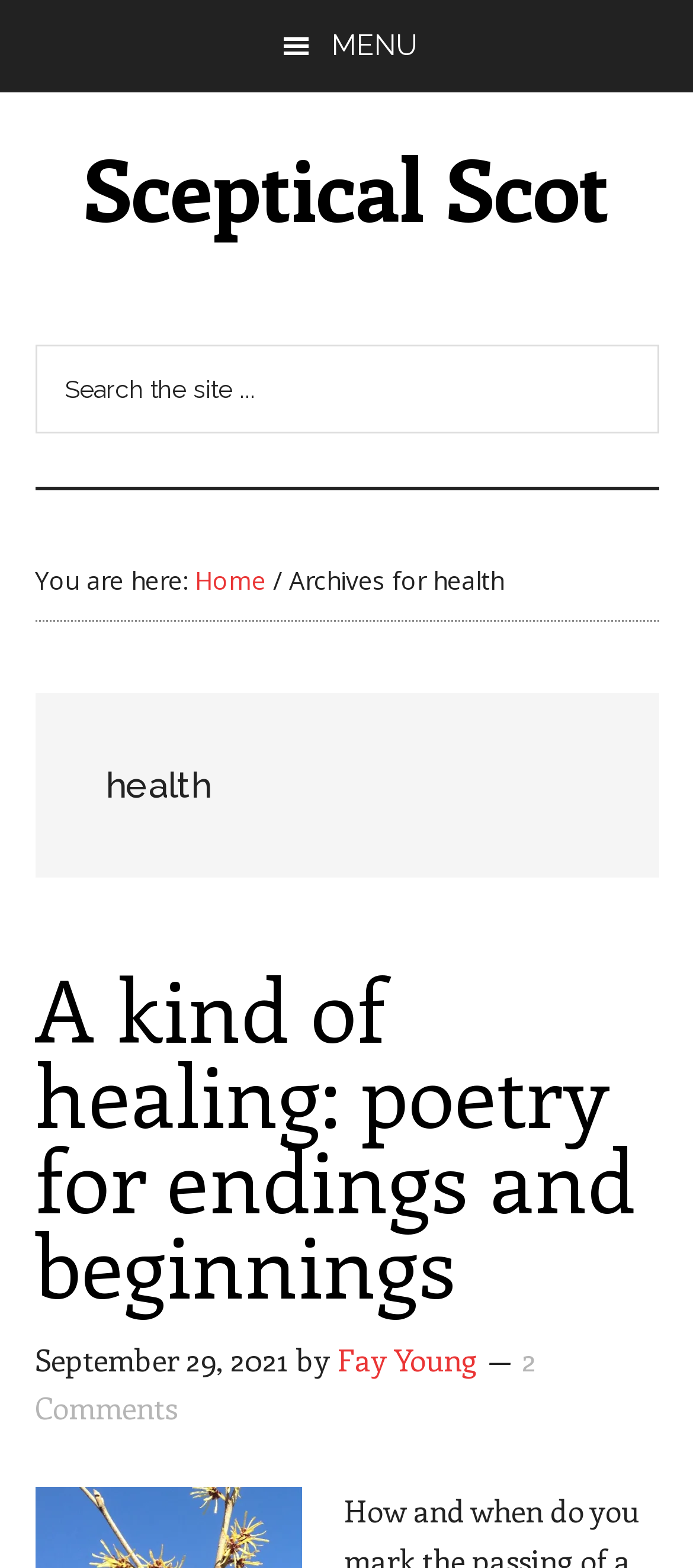Given the following UI element description: "Menu", find the bounding box coordinates in the webpage screenshot.

[0.0, 0.0, 1.0, 0.059]